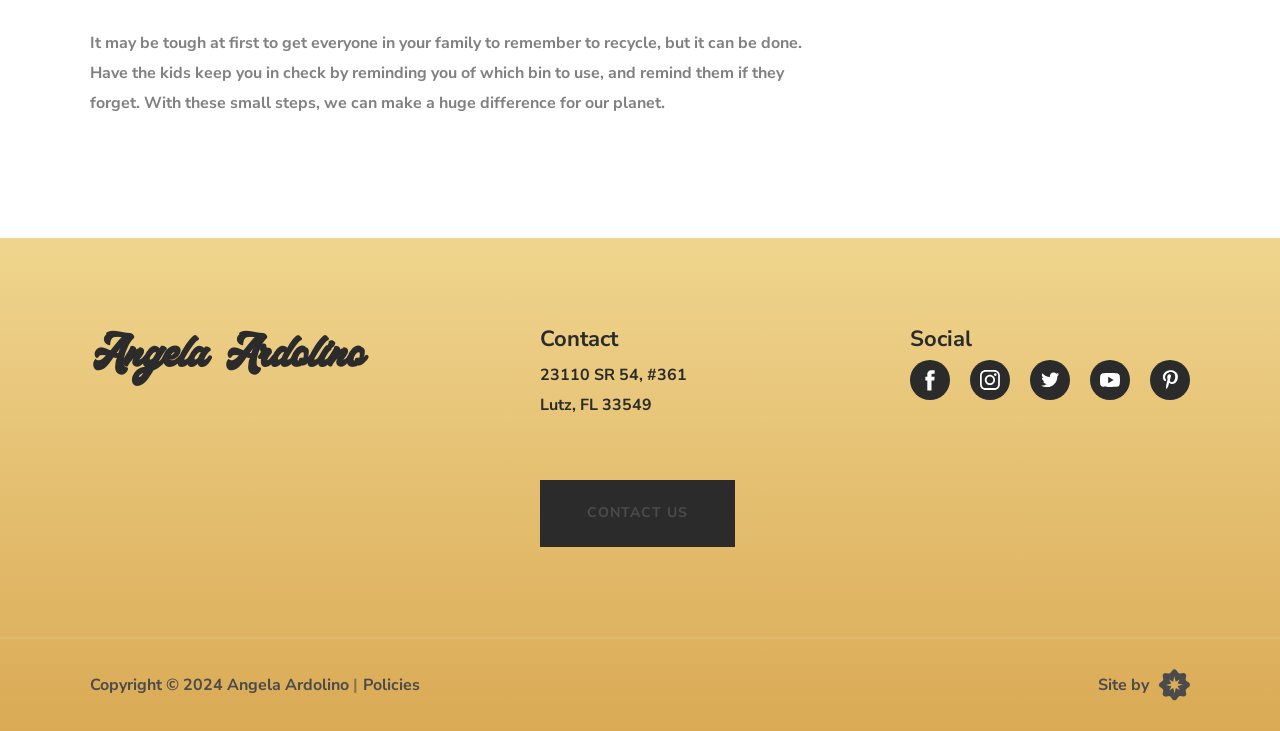Highlight the bounding box coordinates of the region I should click on to meet the following instruction: "View policies".

[0.284, 0.922, 0.328, 0.952]